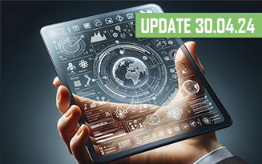What is the focus of the webpage?
Please provide a comprehensive answer based on the visual information in the image.

The image suggests a focus on innovation and the efficiency of tools available for enhancing business operations, making it a fitting illustration for a webpage centered on employee key performance indicators (KPIs) and productivity improvements.